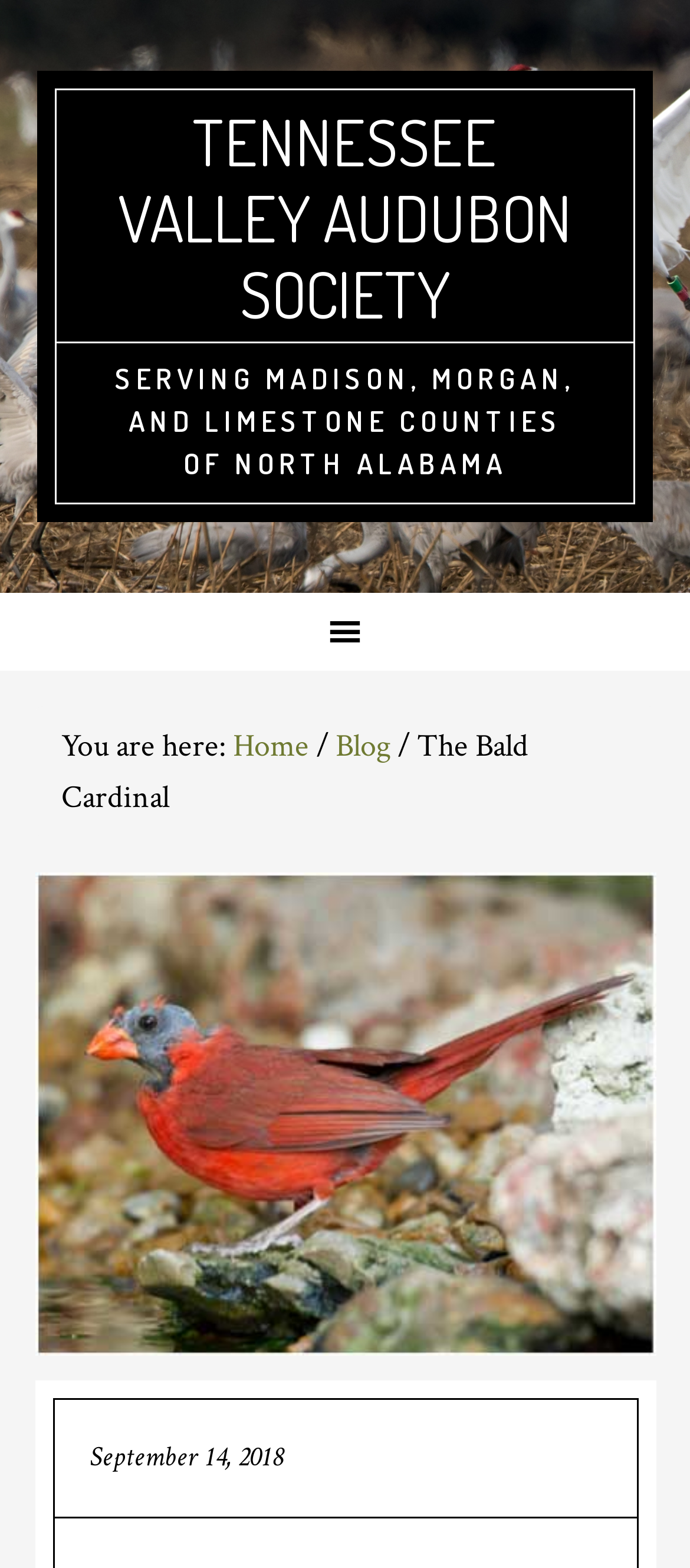Using the description "Home", predict the bounding box of the relevant HTML element.

[0.337, 0.462, 0.447, 0.488]